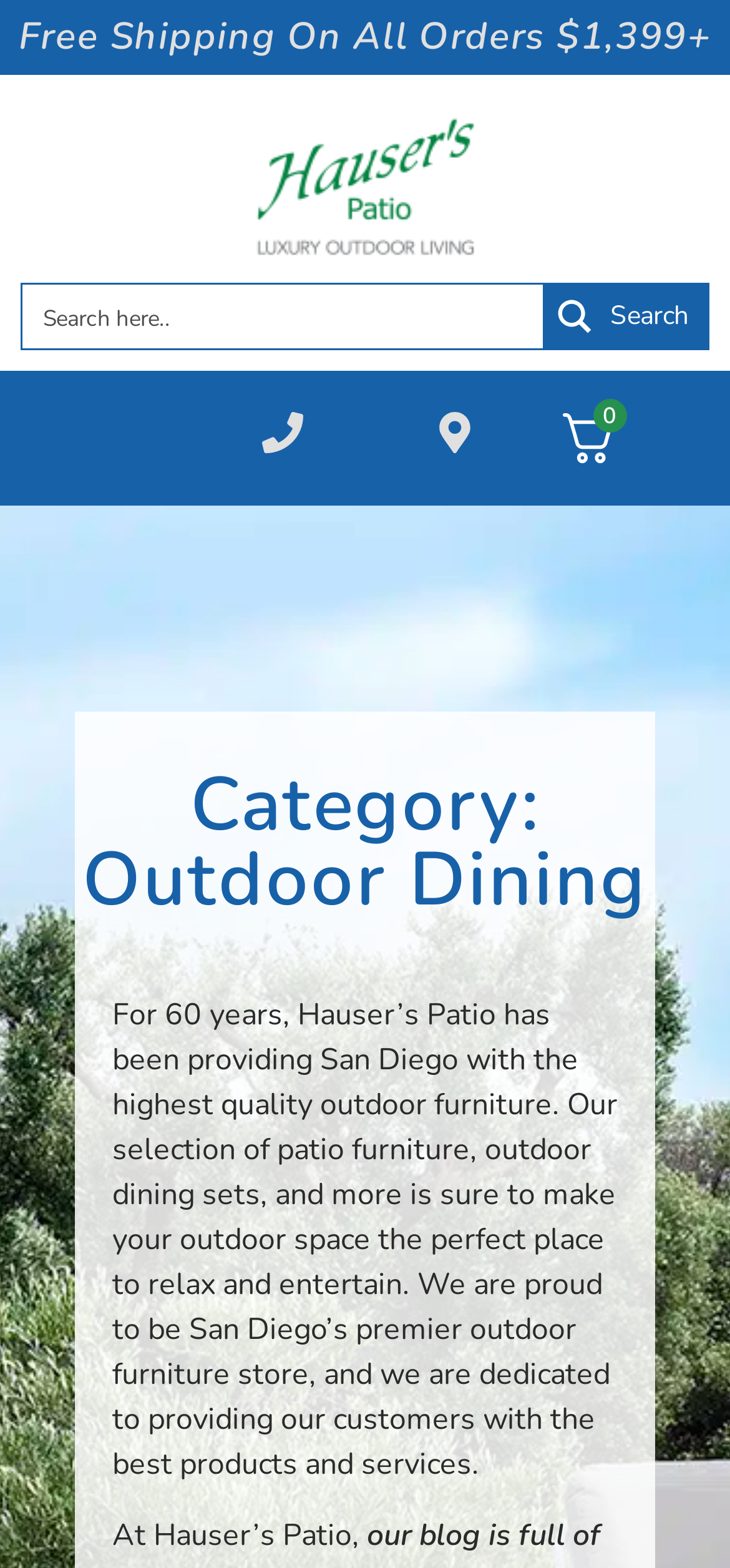Refer to the image and provide an in-depth answer to the question:
What is the location of Hauser's Patio?

I found the answer by reading the StaticText 'For 60 years, Hauser’s Patio has been providing San Diego with the highest quality outdoor furniture...'. This text indicates that Hauser's Patio is located in San Diego.